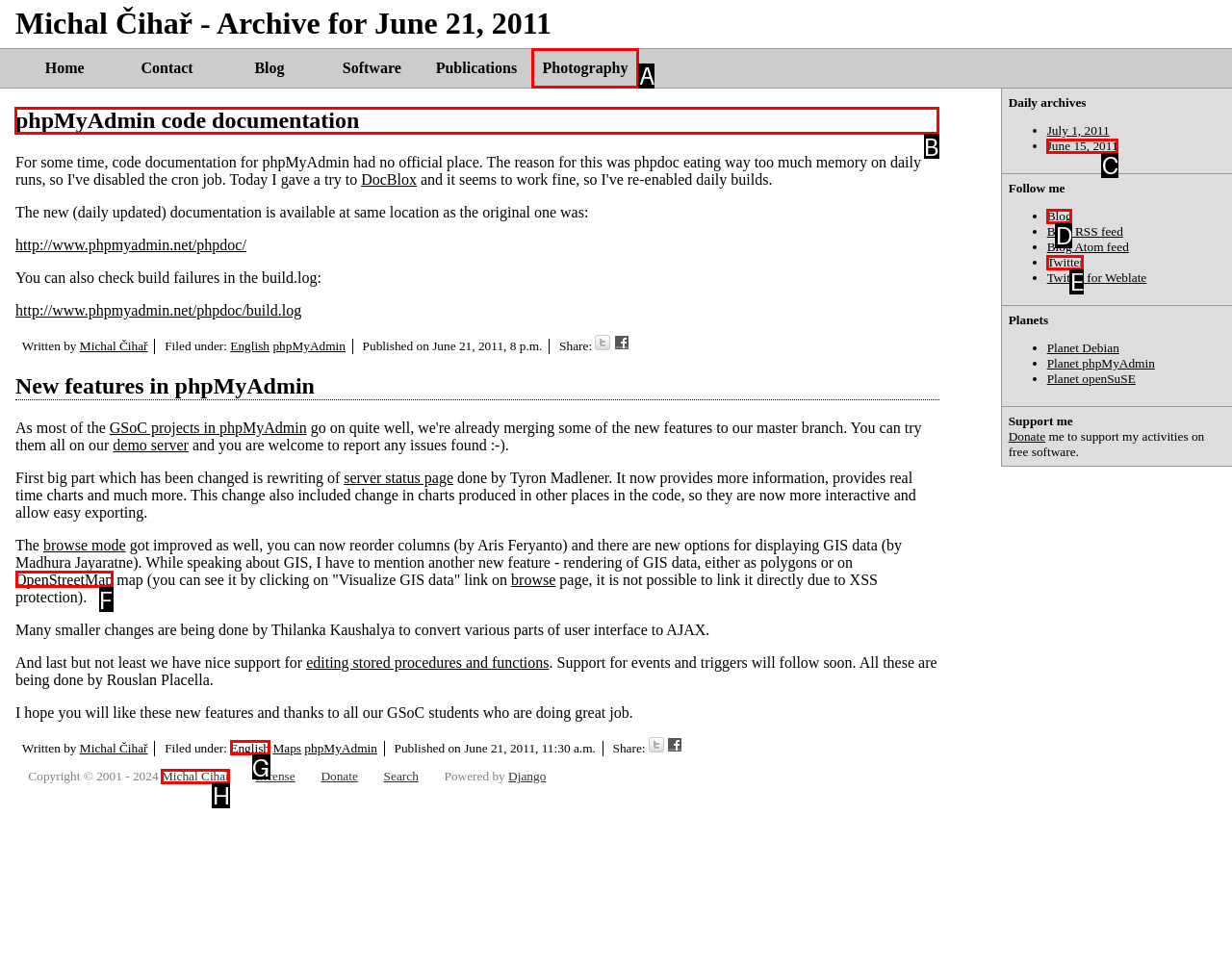Tell me which one HTML element I should click to complete the following task: Read the article 'phpMyAdmin code documentation' Answer with the option's letter from the given choices directly.

B